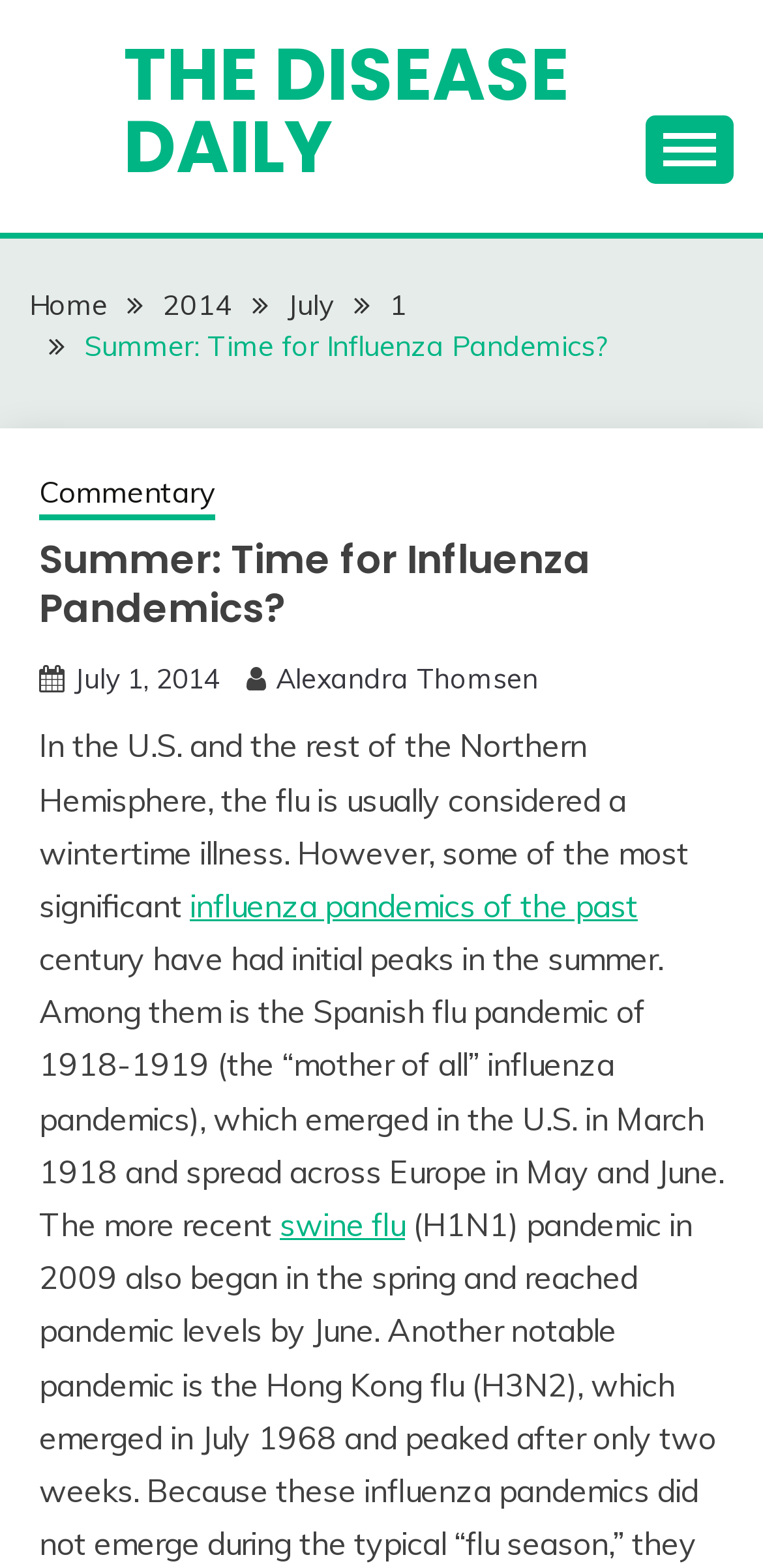Please find and generate the text of the main heading on the webpage.

Summer: Time for Influenza Pandemics?